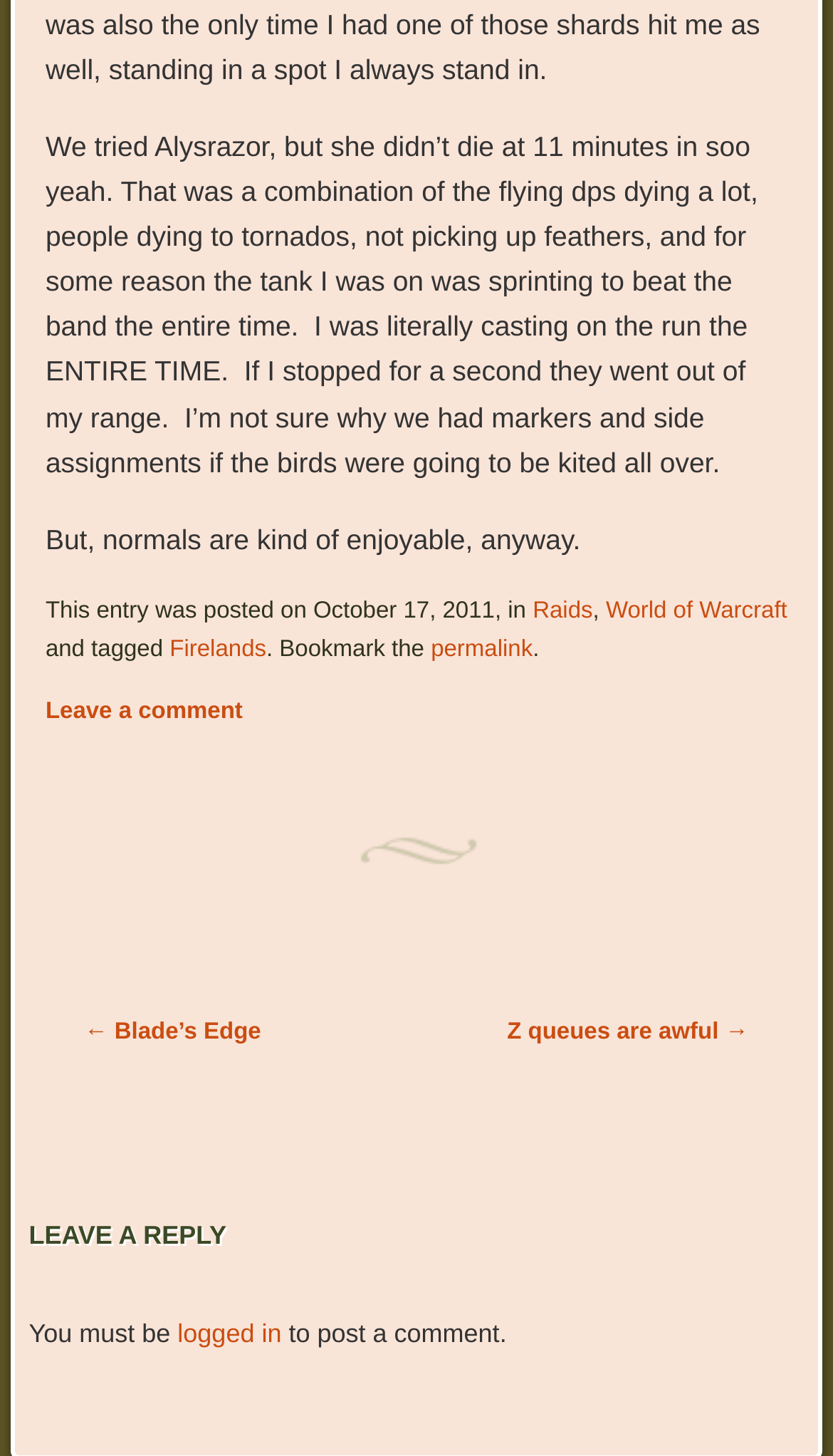Determine the bounding box coordinates of the target area to click to execute the following instruction: "Click the permalink."

[0.517, 0.437, 0.64, 0.455]